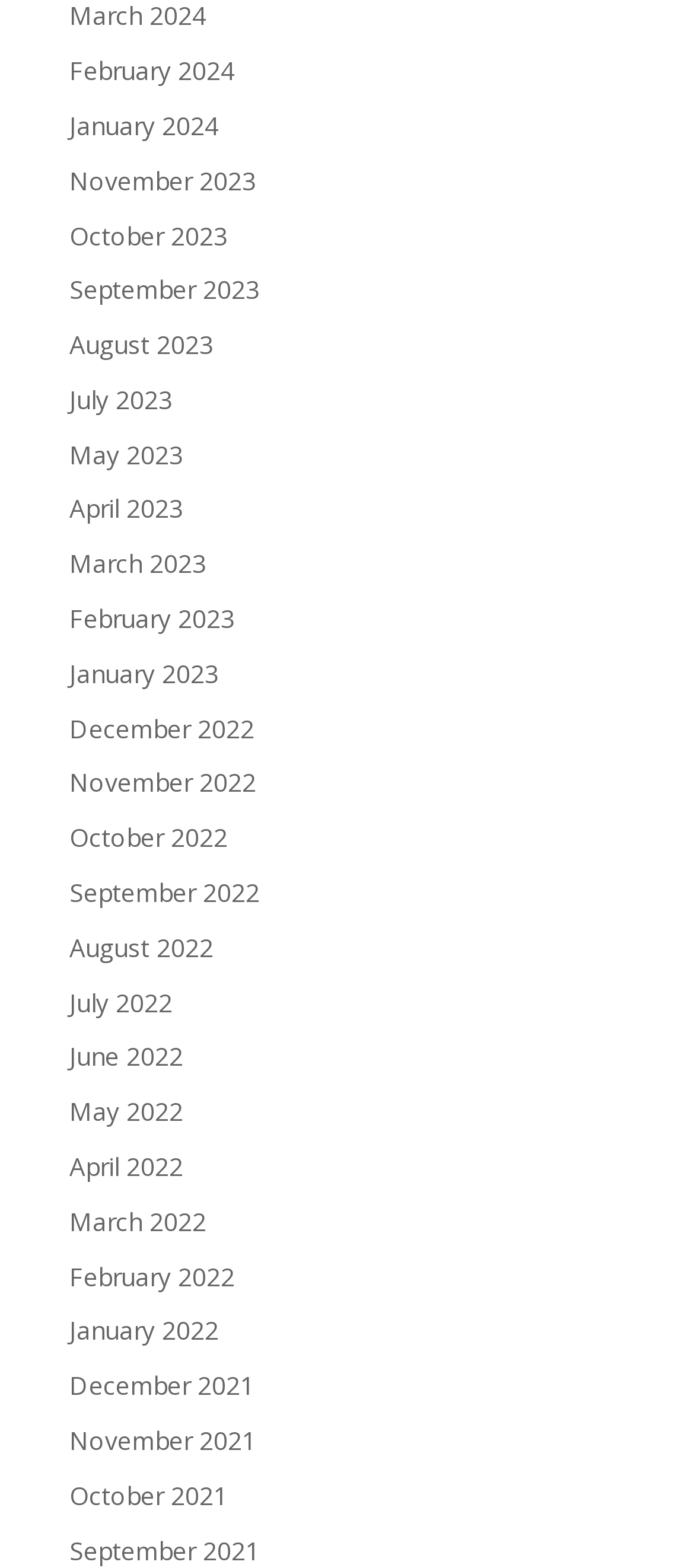Refer to the image and offer a detailed explanation in response to the question: How many months are listed on the webpage?

I counted the number of links on the webpage, and each link represents a month. There are 24 links in total, ranging from February 2024 to September 2021.